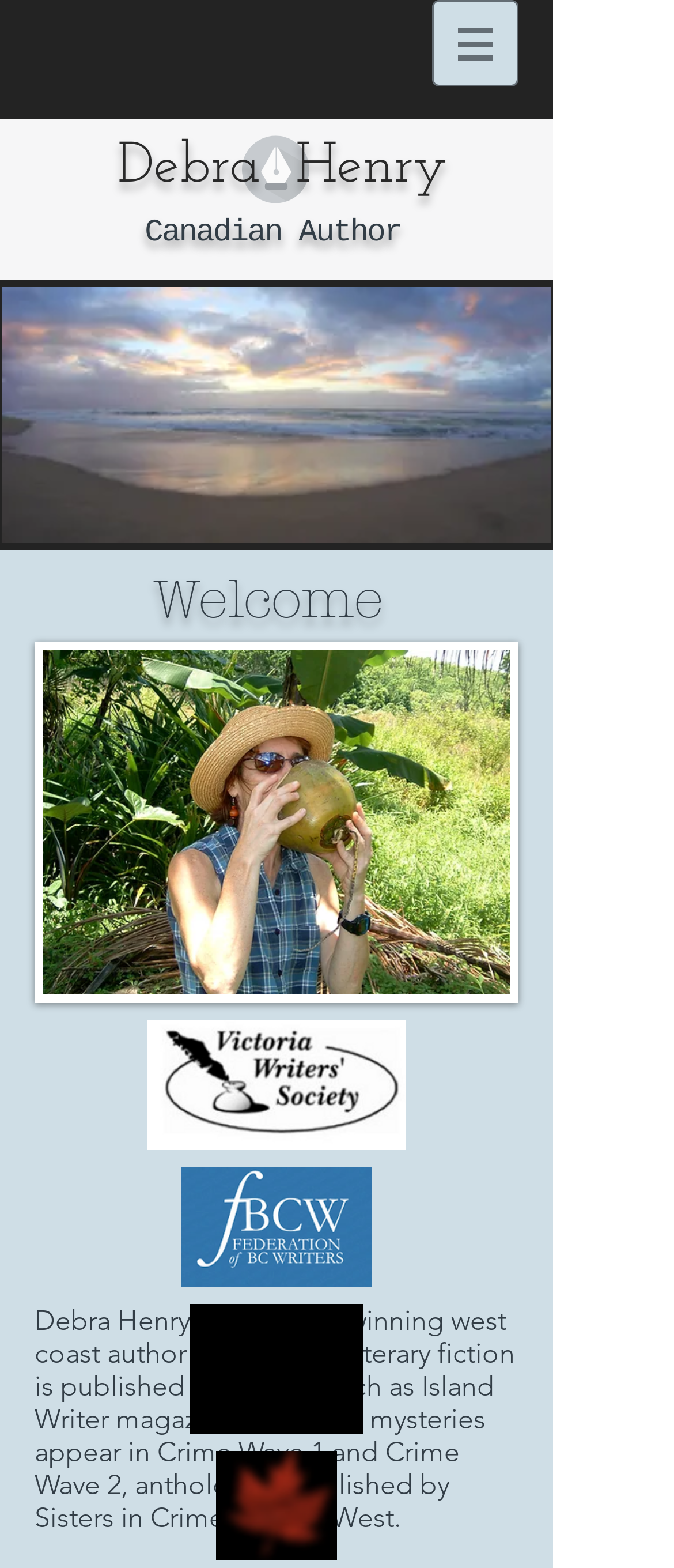What is the genre of the author's stories?
Provide a detailed answer to the question using information from the image.

The genre of the author's stories is mentioned in the StaticText 'Debra Henry is an award- winning west coast author whose short literary fiction is published in journals such as Island Writer magazine. Her short mysteries appear in Crime Wave 1 and Crime Wave 2, anthologies published by Sisters in Crime Canada West.' with bounding box coordinates [0.051, 0.832, 0.764, 0.978].